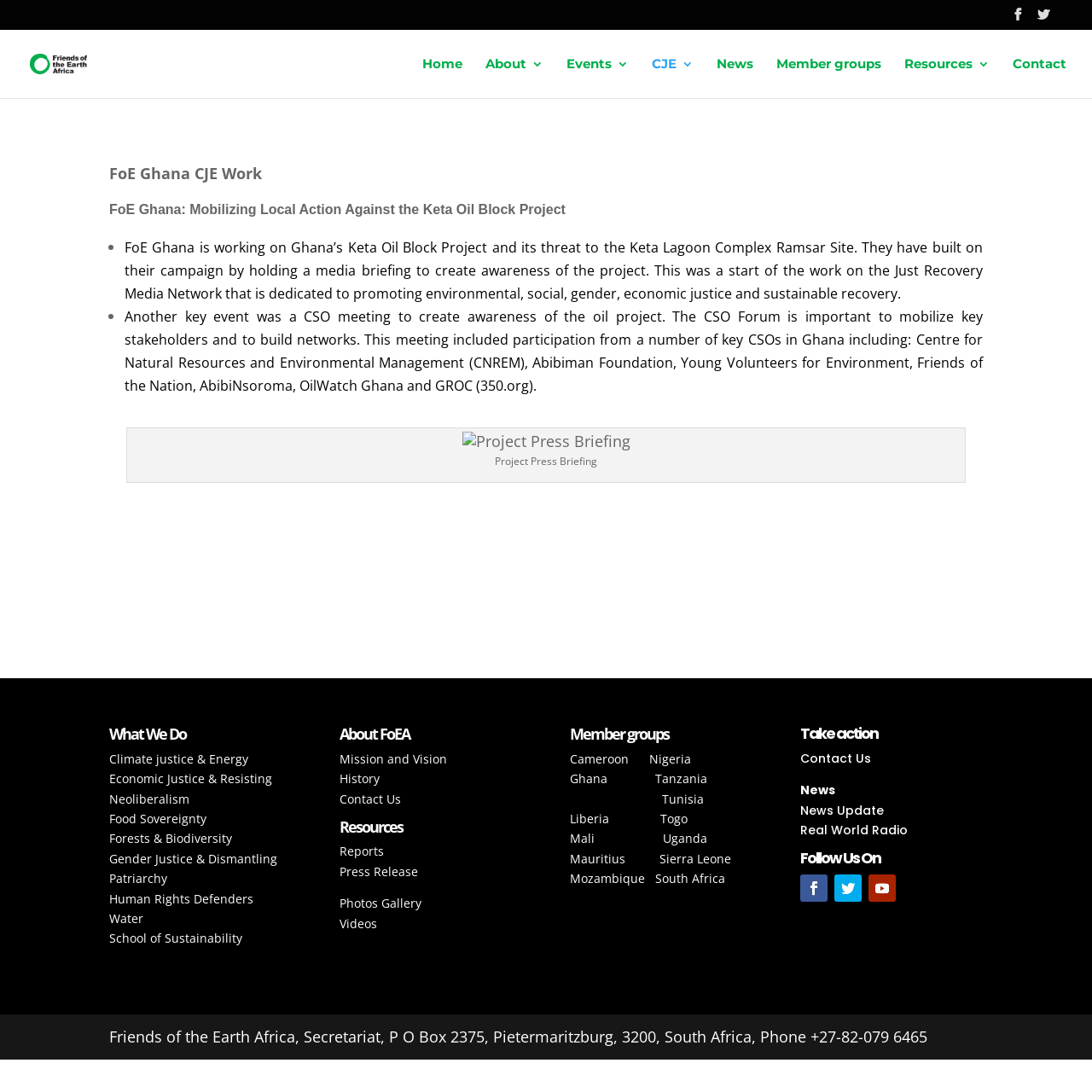What is the topic of the article?
Look at the image and answer with only one word or phrase.

Keta Oil Block Project